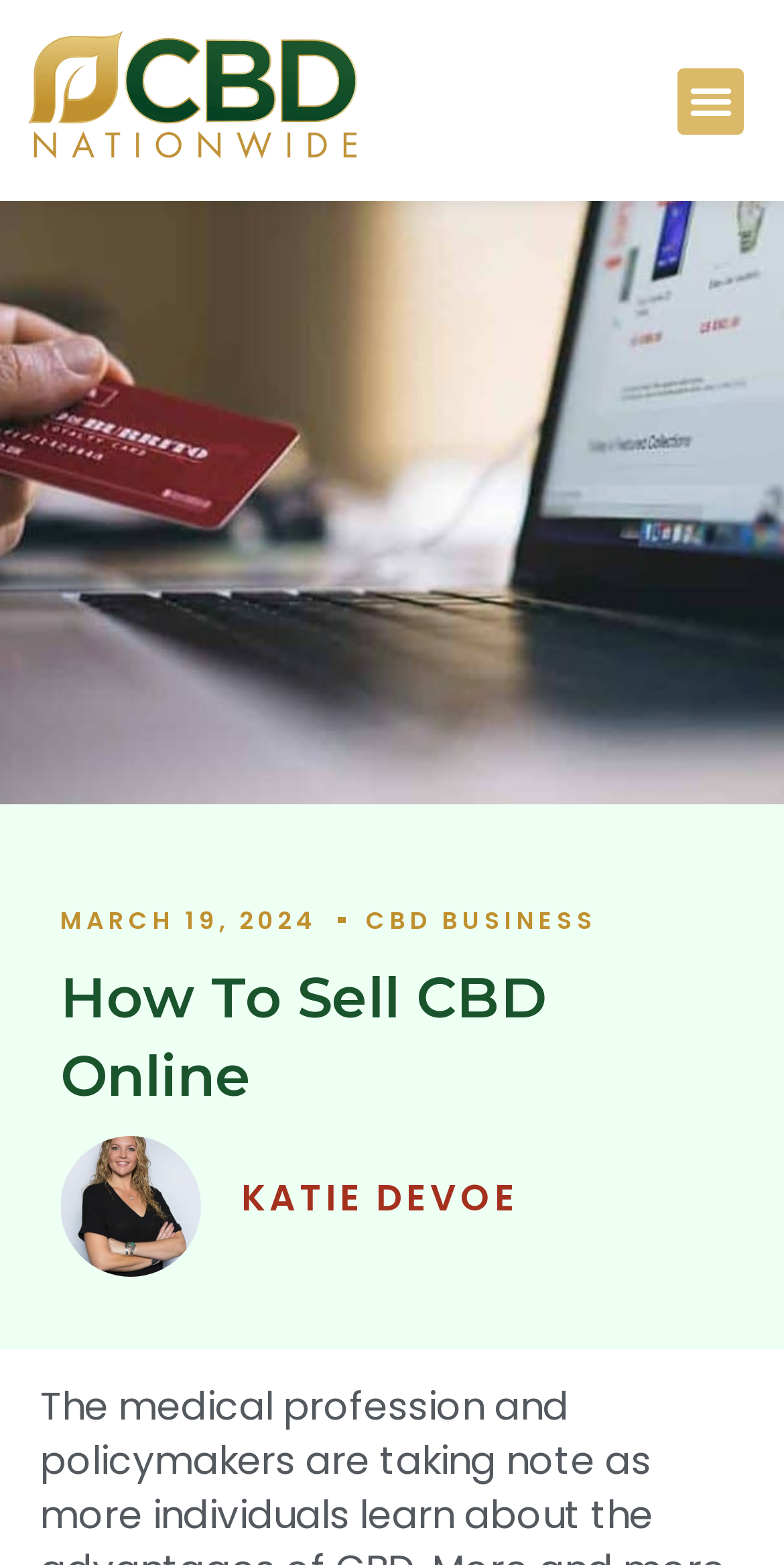Find the main header of the webpage and produce its text content.

How To Sell CBD Online